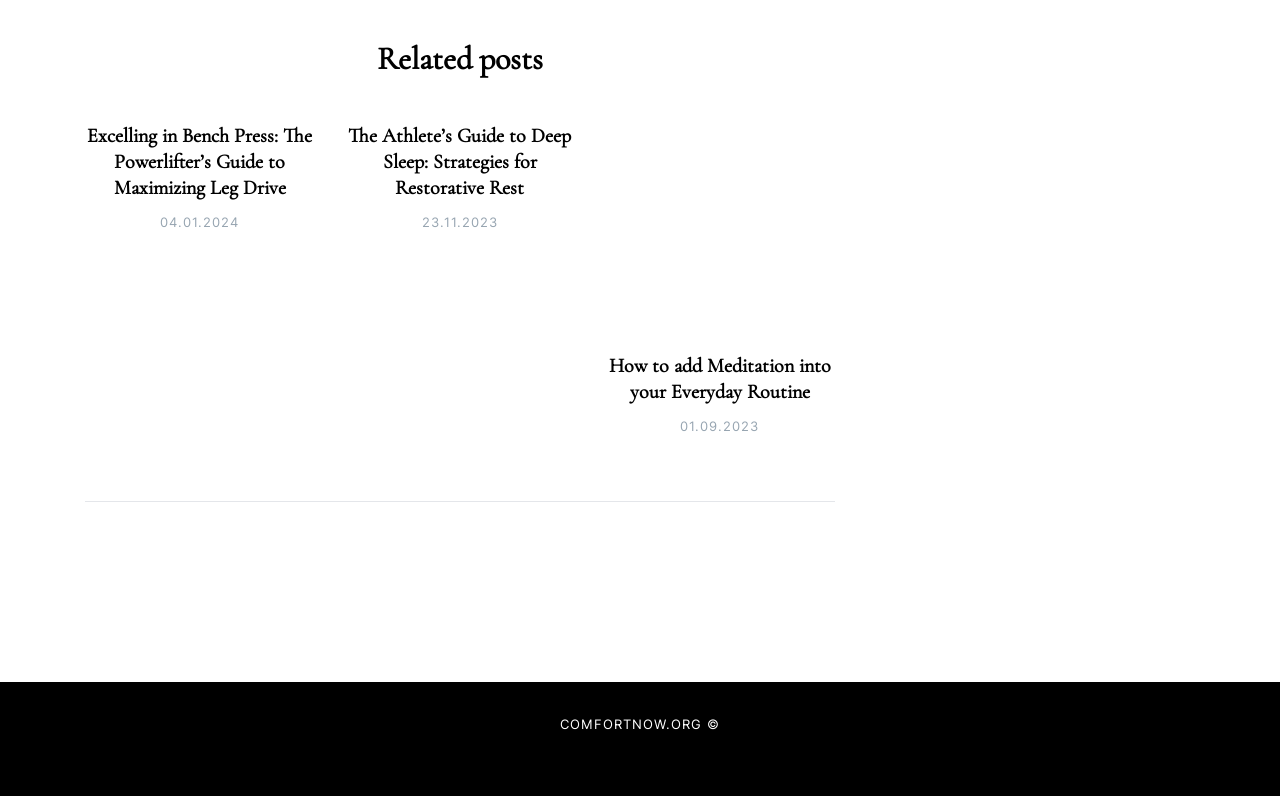How many related posts are listed on this webpage?
Relying on the image, give a concise answer in one word or a brief phrase.

3